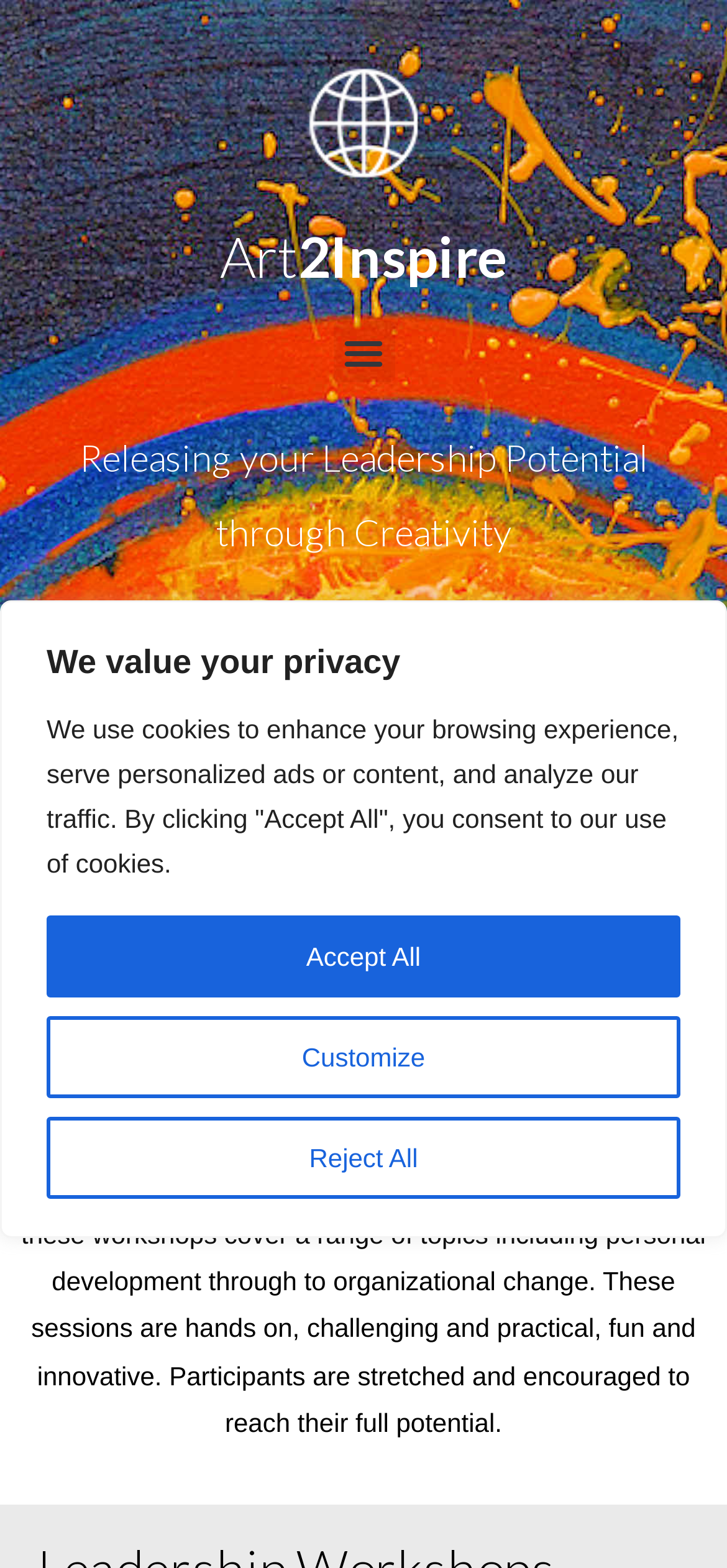What is the purpose of the creative leadership workshops?
Please respond to the question with a detailed and informative answer.

The purpose of the creative leadership workshops can be determined by reading the text 'These sessions are hands on, challenging and practical, fun and innovative. Participants are stretched and encouraged to reach their full potential.' This text describes the nature of the workshops and their intended outcome for participants.